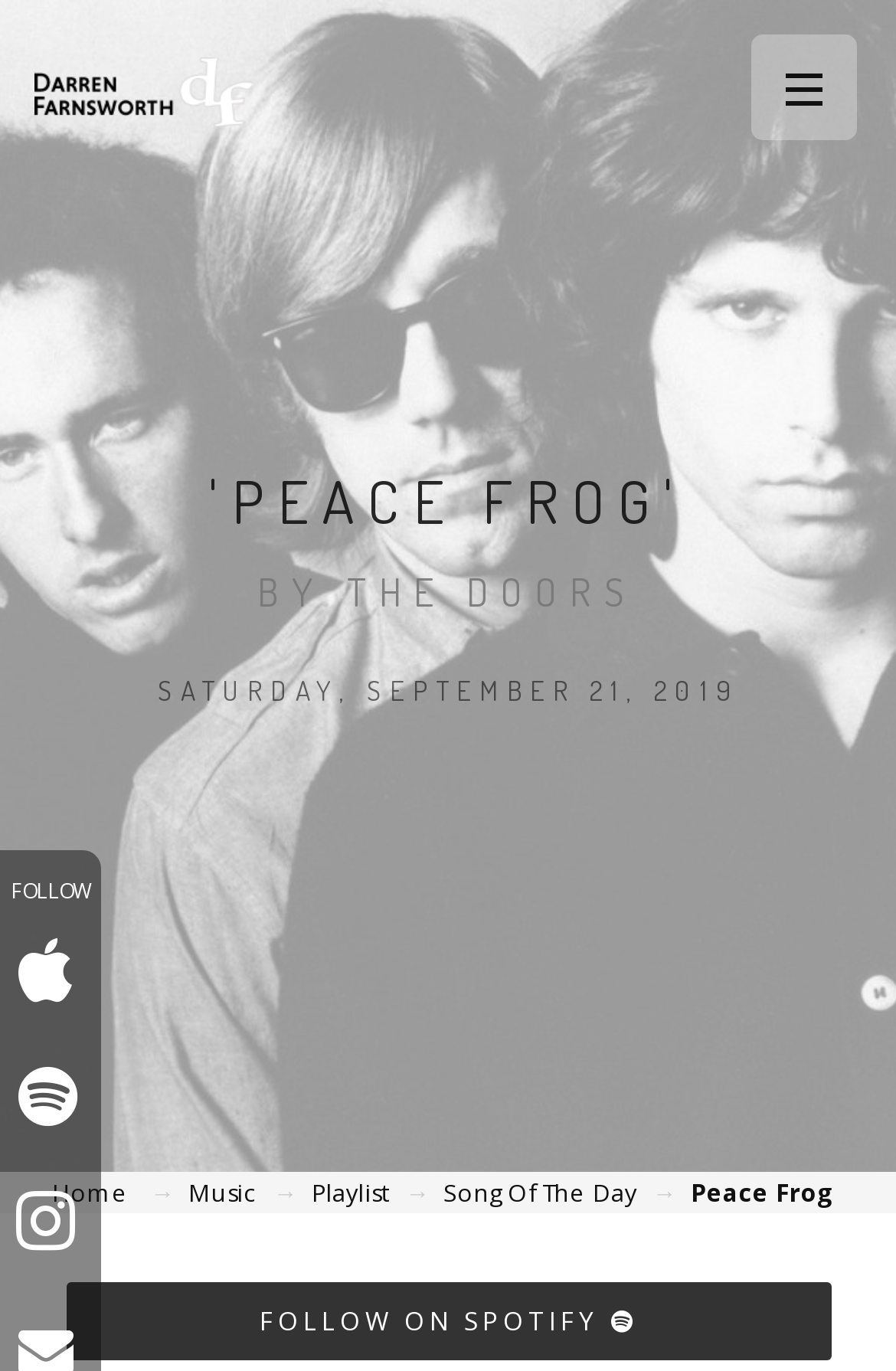Find and specify the bounding box coordinates that correspond to the clickable region for the instruction: "Play the 'Peace Frog' song".

[0.771, 0.857, 0.929, 0.881]